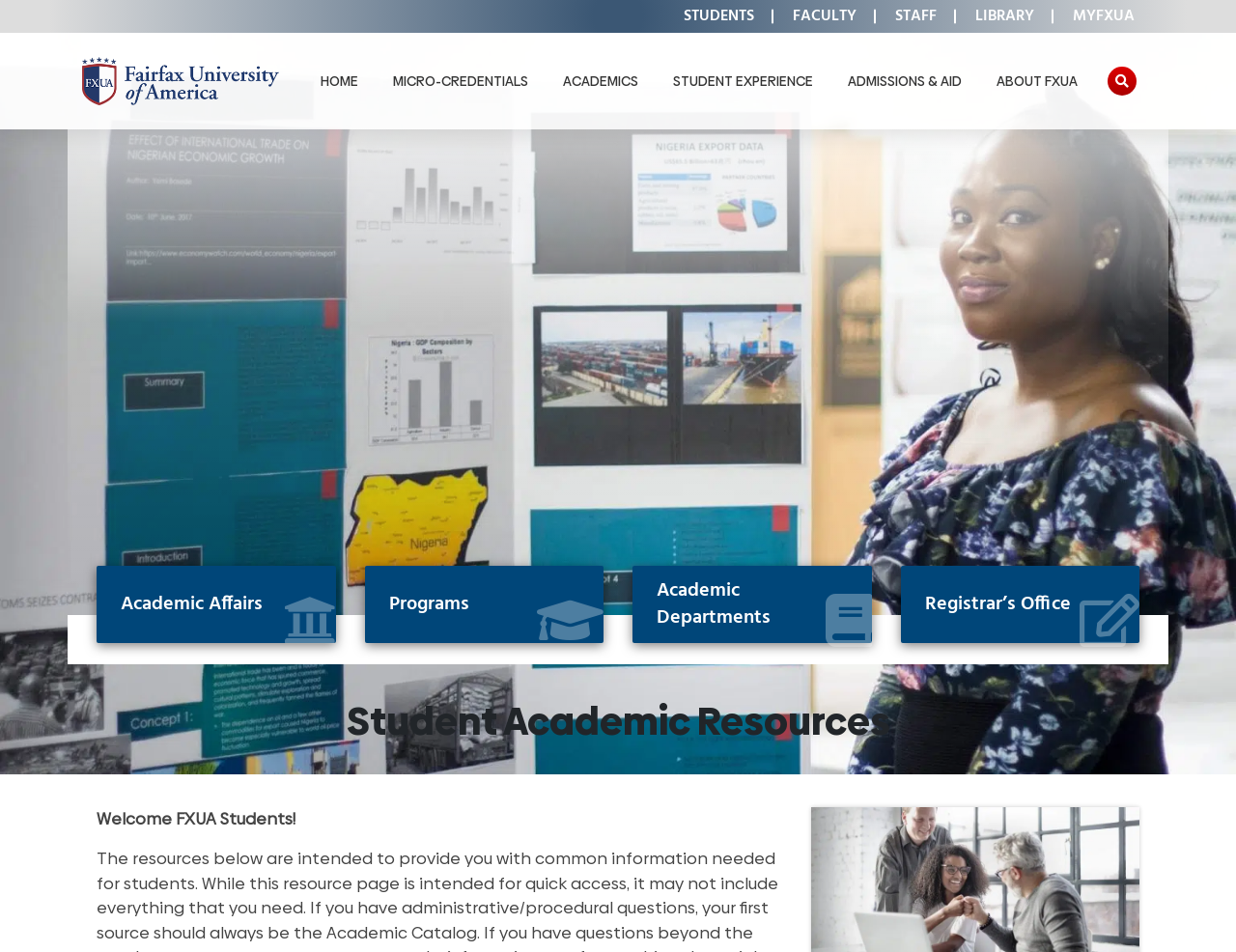Find the bounding box coordinates for the HTML element described as: "Proudly powered by WordPress.". The coordinates should consist of four float values between 0 and 1, i.e., [left, top, right, bottom].

None